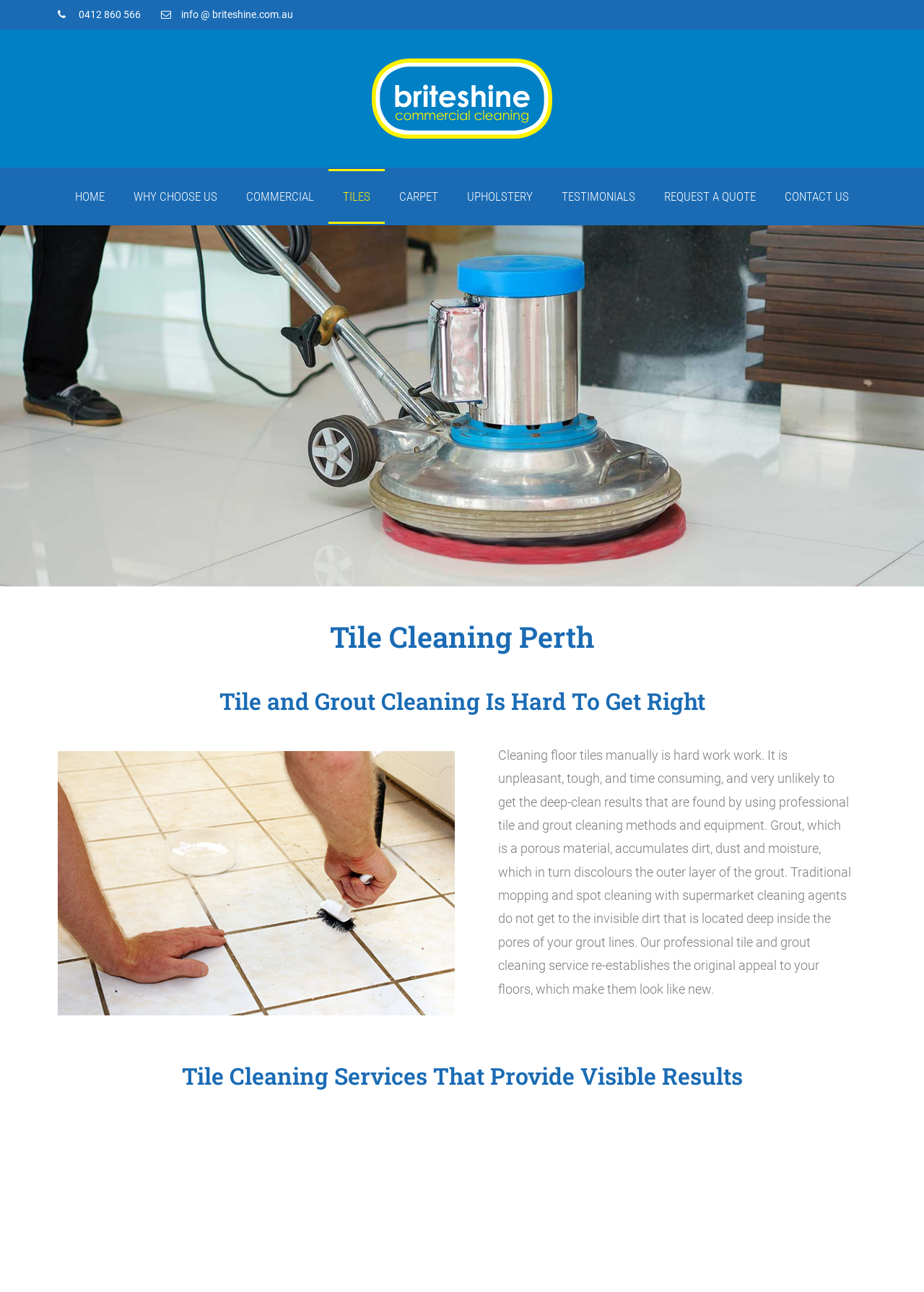Answer the question below in one word or phrase:
What is the purpose of the tile and grout cleaning service?

To make tiles look like new